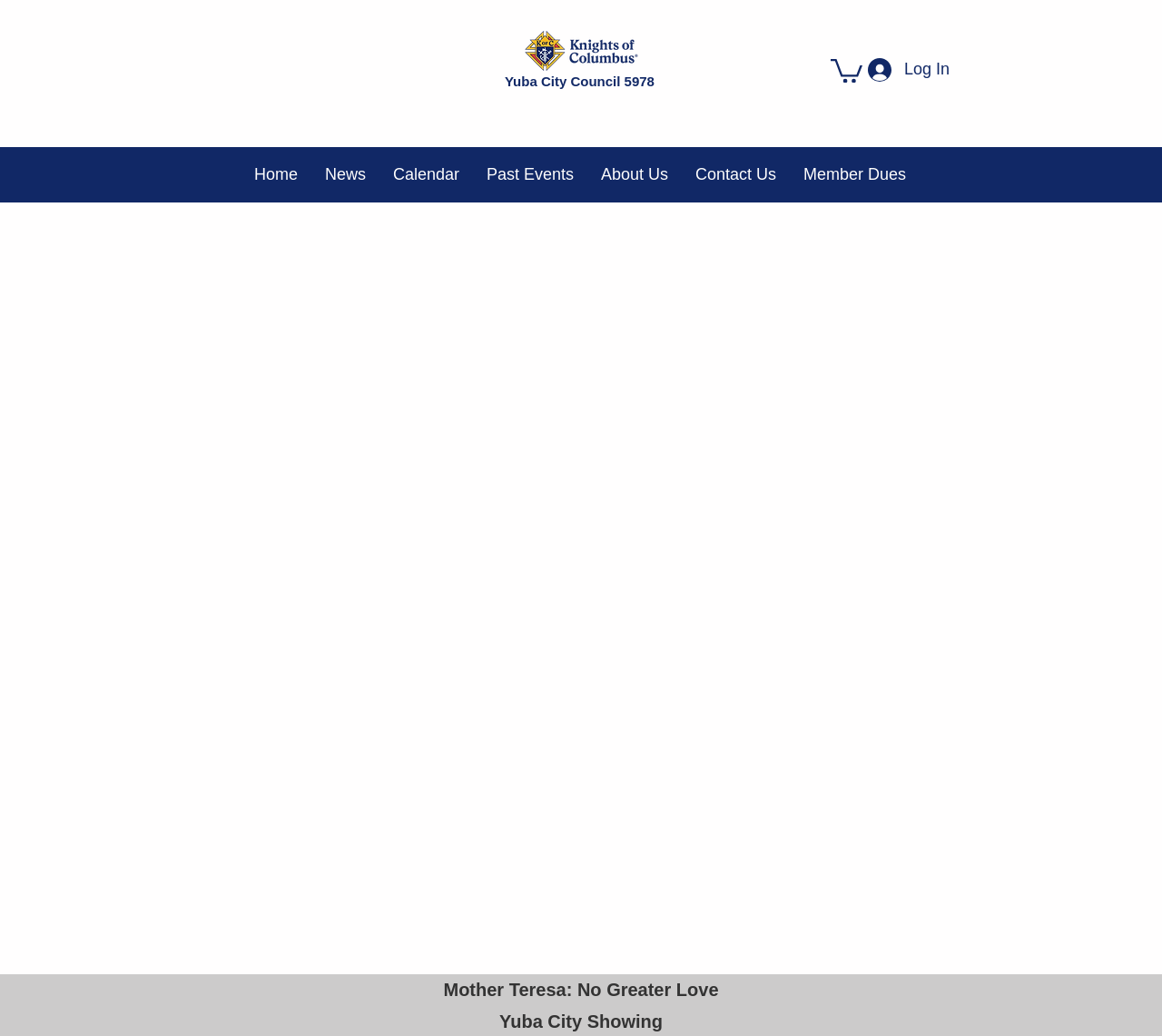Bounding box coordinates should be in the format (top-left x, top-left y, bottom-right x, bottom-right y) and all values should be floating point numbers between 0 and 1. Determine the bounding box coordinate for the UI element described as: Home

[0.207, 0.161, 0.268, 0.177]